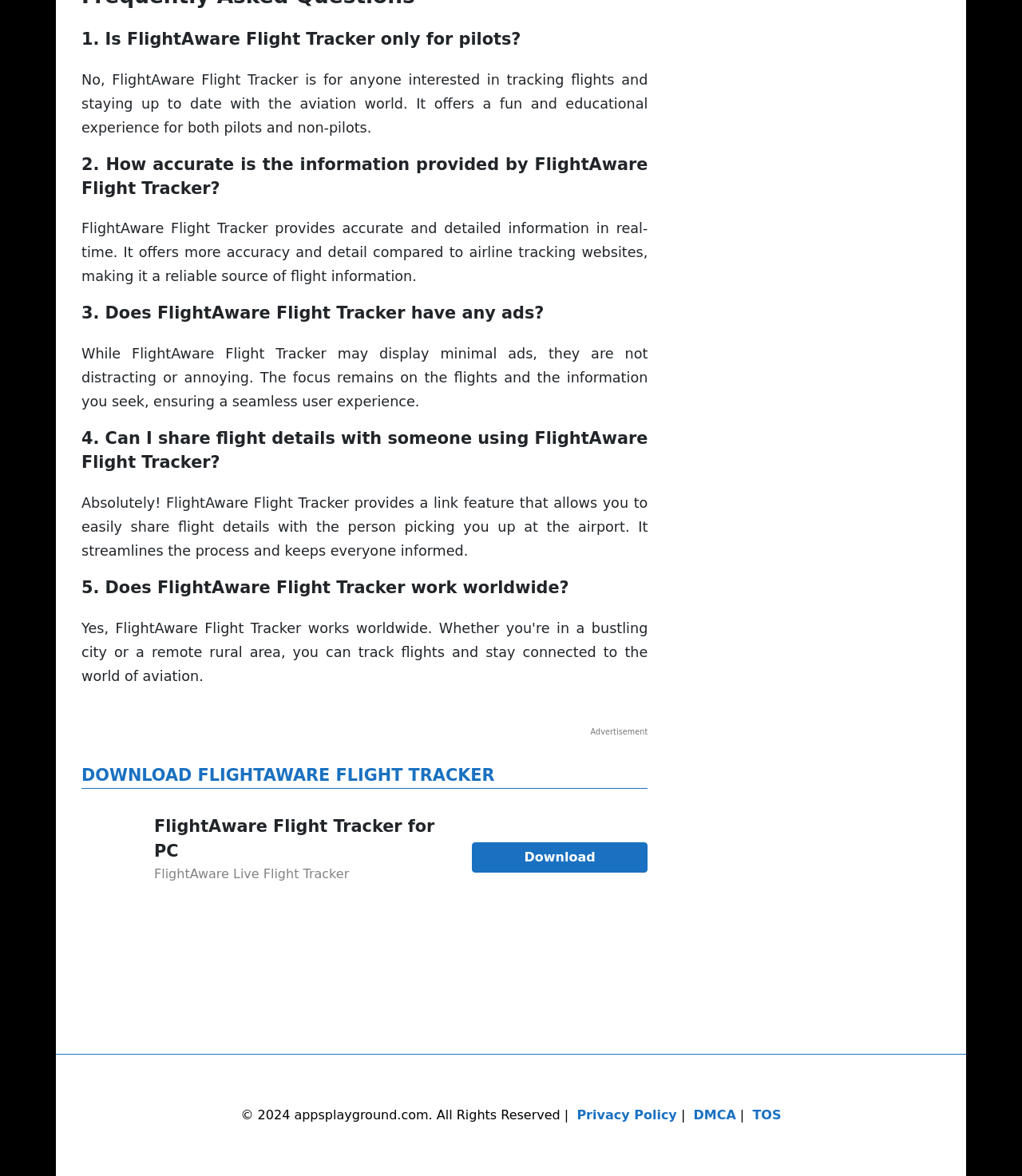Based on the element description Privacy Policy, identify the bounding box coordinates for the UI element. The coordinates should be in the format (top-left x, top-left y, bottom-right x, bottom-right y) and within the 0 to 1 range.

[0.564, 0.941, 0.662, 0.954]